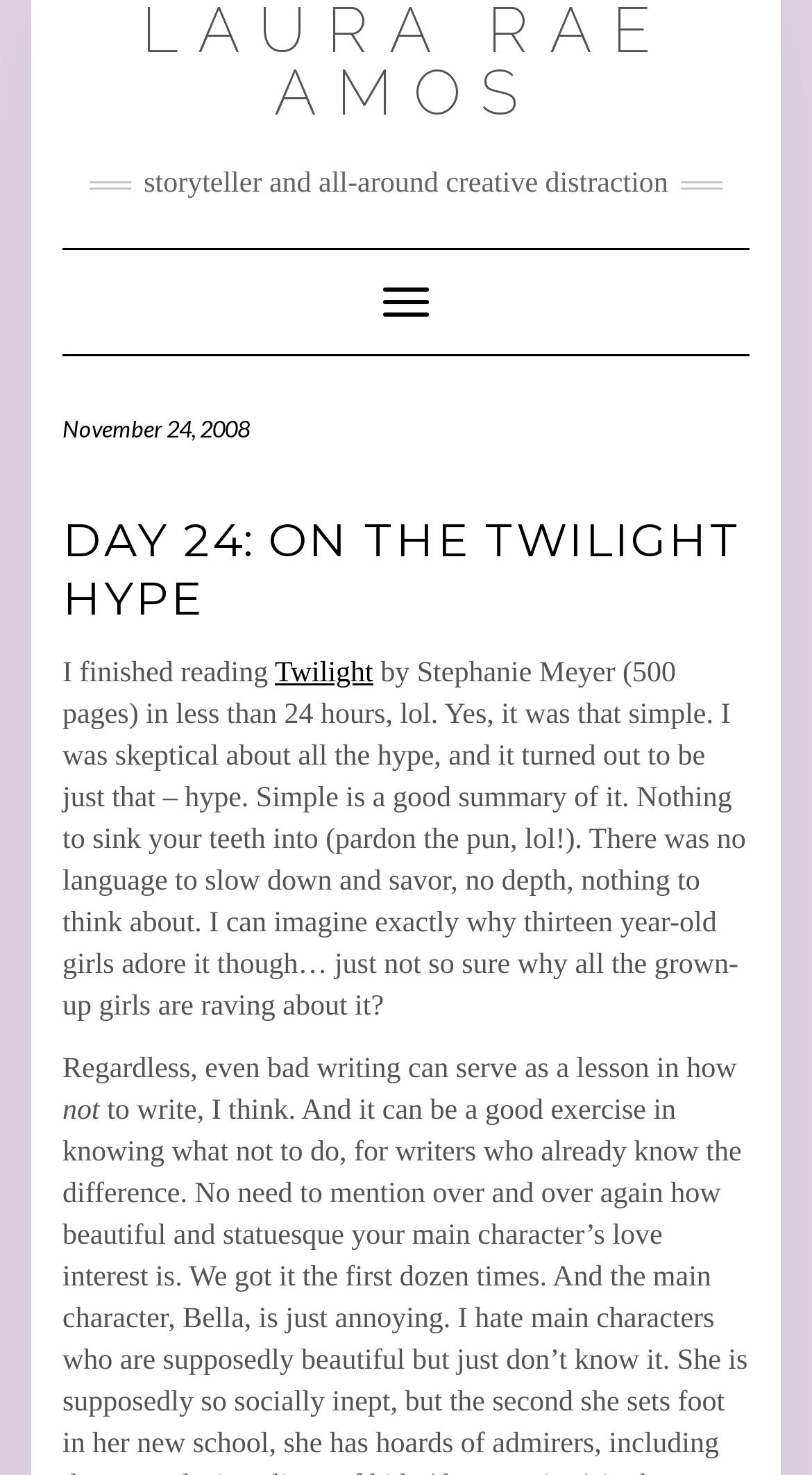Create an in-depth description of the webpage, covering main sections.

The webpage is a blog post titled "DAY 24: ON THE TWILIGHT HYPE" by Laura Rae Amos. At the top, there is a navigation menu with a toggle button on the right side. Below the navigation menu, the date "November 24, 2008" is displayed. 

The main content of the blog post starts with a heading "DAY 24: ON THE TWILIGHT HYPE" followed by a paragraph of text. The text describes the author's experience of reading the book "Twilight" by Stephanie Meyer, mentioning that they finished it in less than 24 hours and found it to be simple and lacking in depth. The author also shares their thoughts on why the book might be appealing to thirteen-year-old girls but questions why adult women are raving about it. 

The text continues with another paragraph that starts with the sentence "Regardless, even bad writing can serve as a lesson in how..." but the rest of the sentence is not completed. At the very top of the page, there is a brief description of the author as a "storyteller and all-around creative distraction".